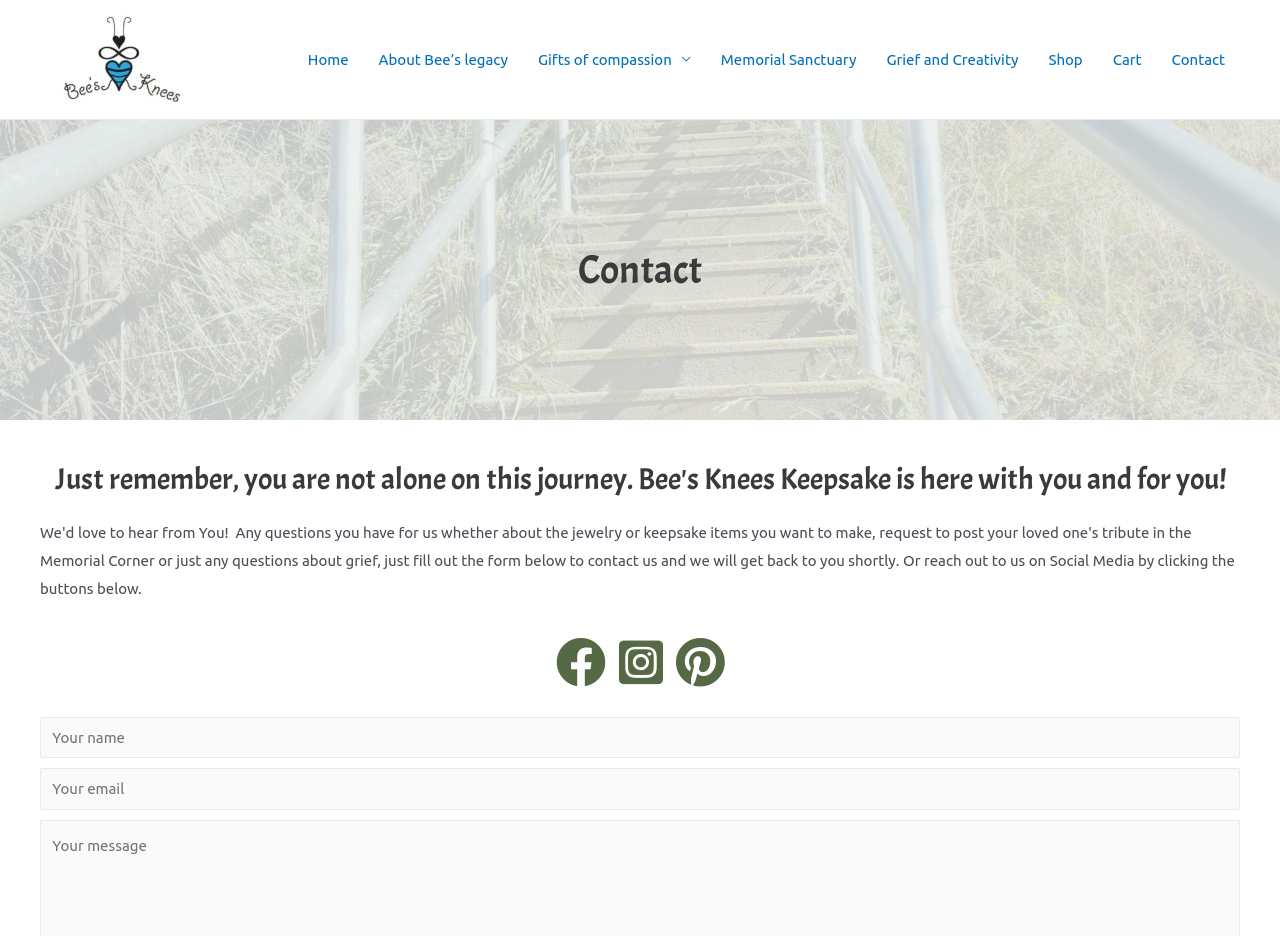Using the information shown in the image, answer the question with as much detail as possible: What is the theme of the website?

The theme of the website can be inferred from the navigation links, which include 'Memorial Sanctuary' and 'Grief and Creativity', suggesting that the website is related to grief, memorial, and legacy.